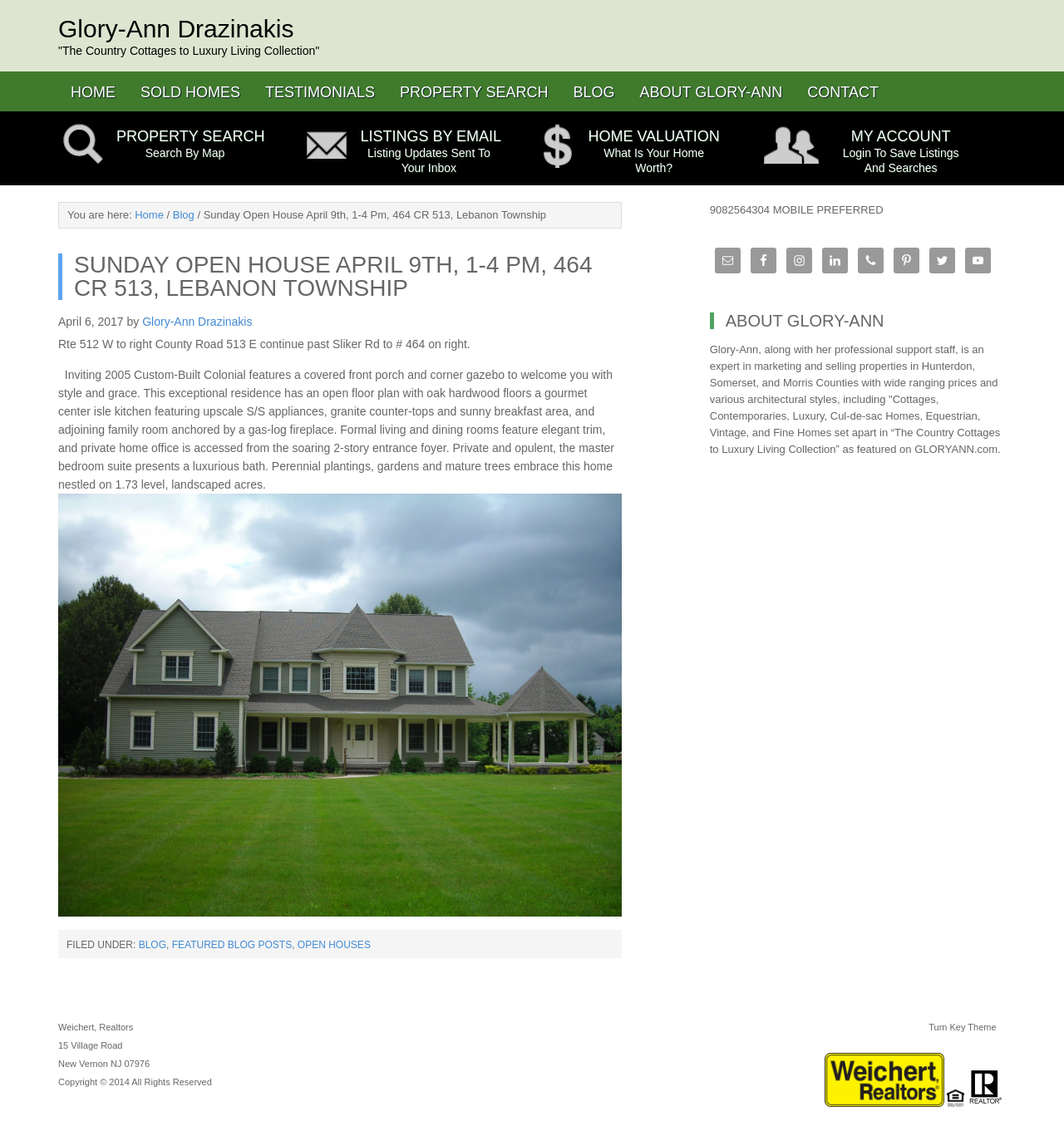Give a one-word or one-phrase response to the question: 
What is the location of the open house?

464 CR 513, Lebanon Township